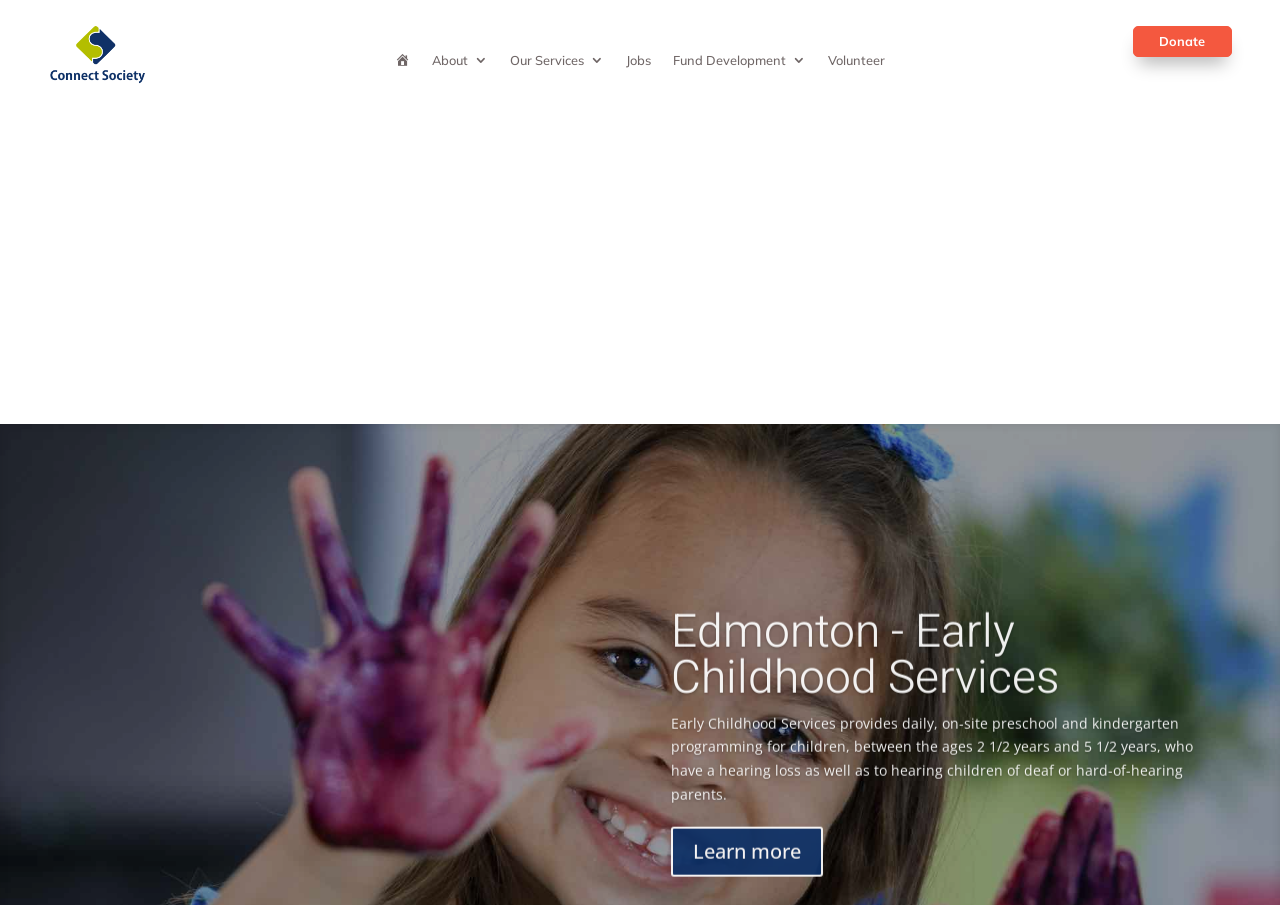Utilize the details in the image to give a detailed response to the question: How many links are on the top navigation bar?

I counted the number of link elements on the top navigation bar and found that there are 6 links: 'Welcome', 'About 3', 'Our Services 3', 'Jobs', 'Fund Development 3', and 'Volunteer'.